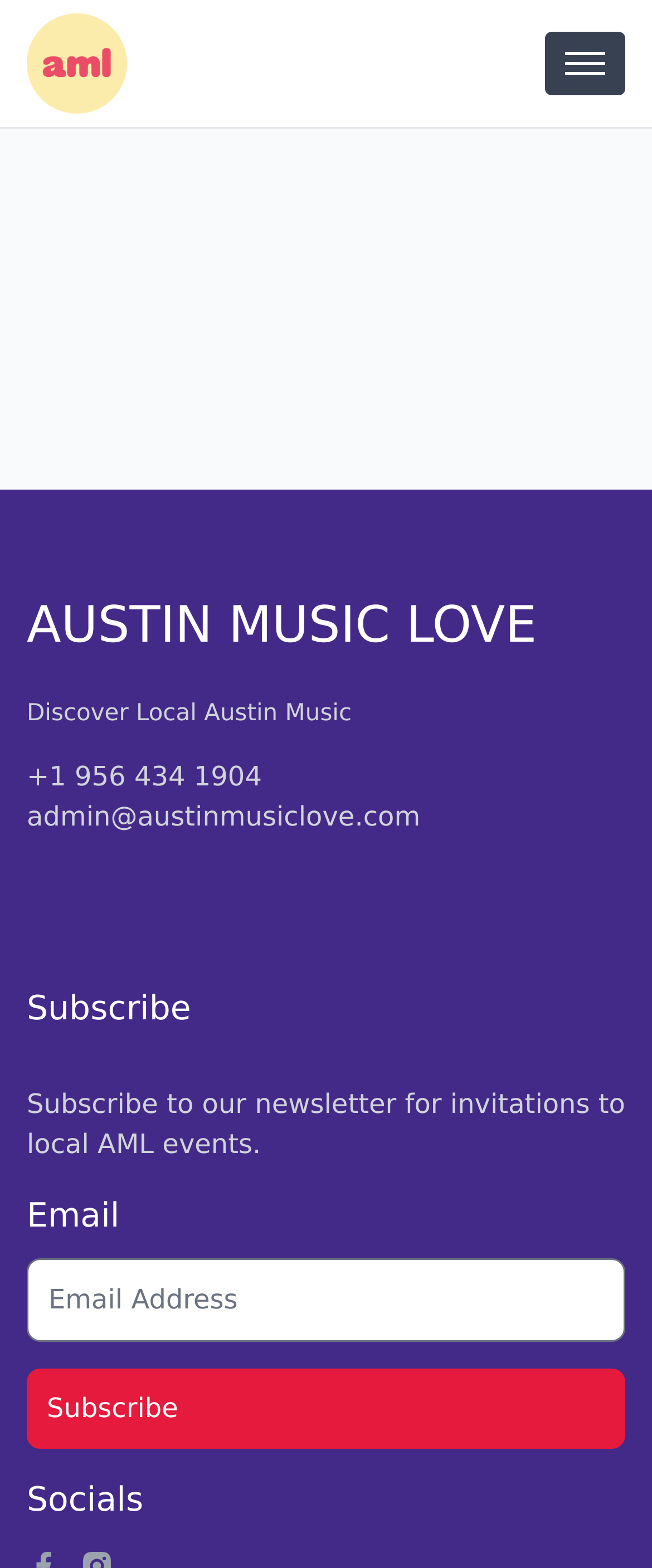Calculate the bounding box coordinates of the UI element given the description: "alt="logo"".

[0.041, 0.009, 0.195, 0.072]